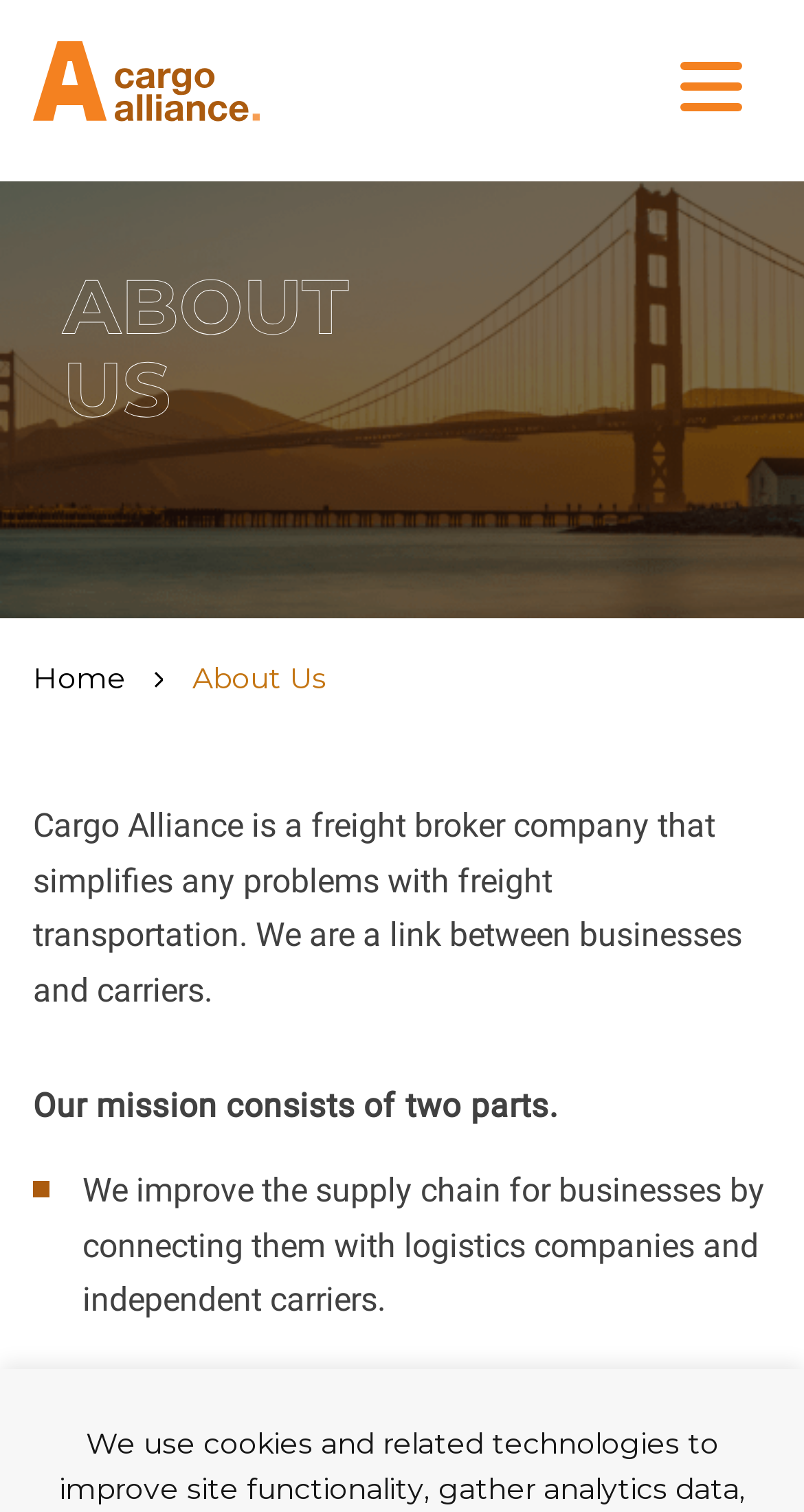What is the purpose of the company?
Please give a detailed and elaborate explanation in response to the question.

The company's purpose is mentioned in the first paragraph, which states that 'Cargo Alliance is a freight broker company that simplifies any problems with freight transportation.'